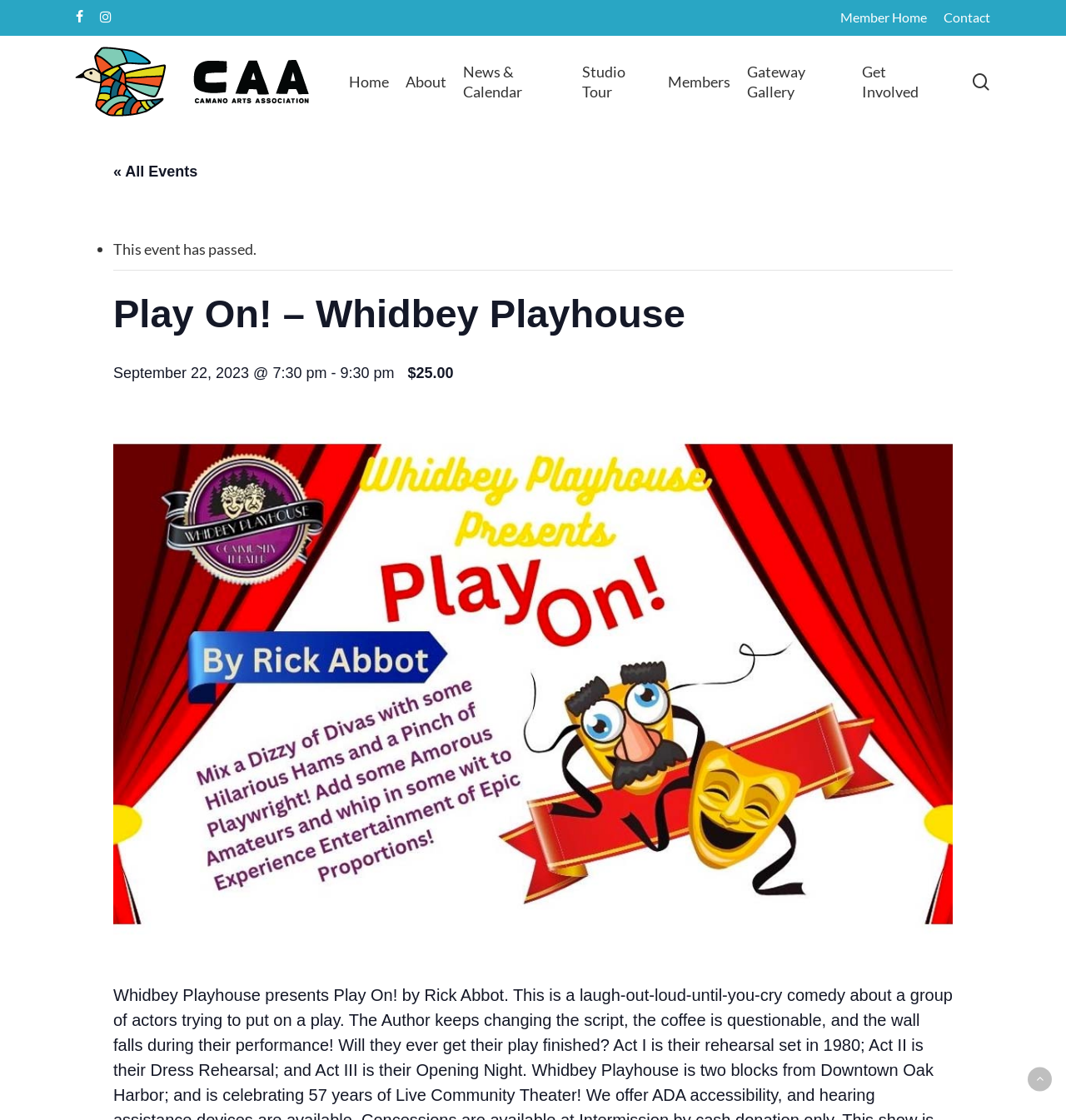Find the bounding box coordinates of the area that needs to be clicked in order to achieve the following instruction: "Back to top". The coordinates should be specified as four float numbers between 0 and 1, i.e., [left, top, right, bottom].

[0.964, 0.953, 0.987, 0.974]